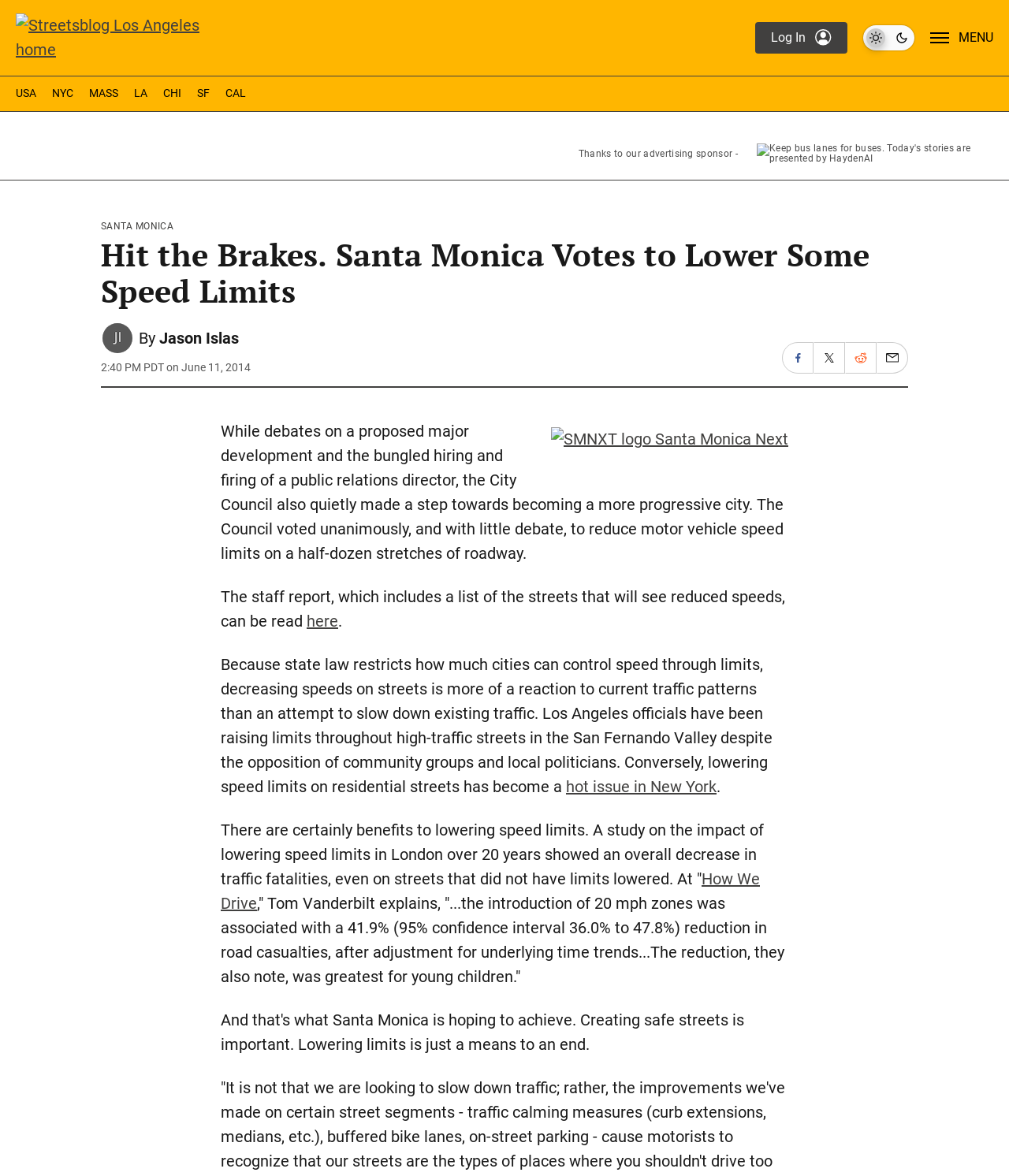What is the name of the author of the article?
Please ensure your answer is as detailed and informative as possible.

The answer can be found in the text 'By Jason Islas' which indicates that the author of the article is Jason Islas.